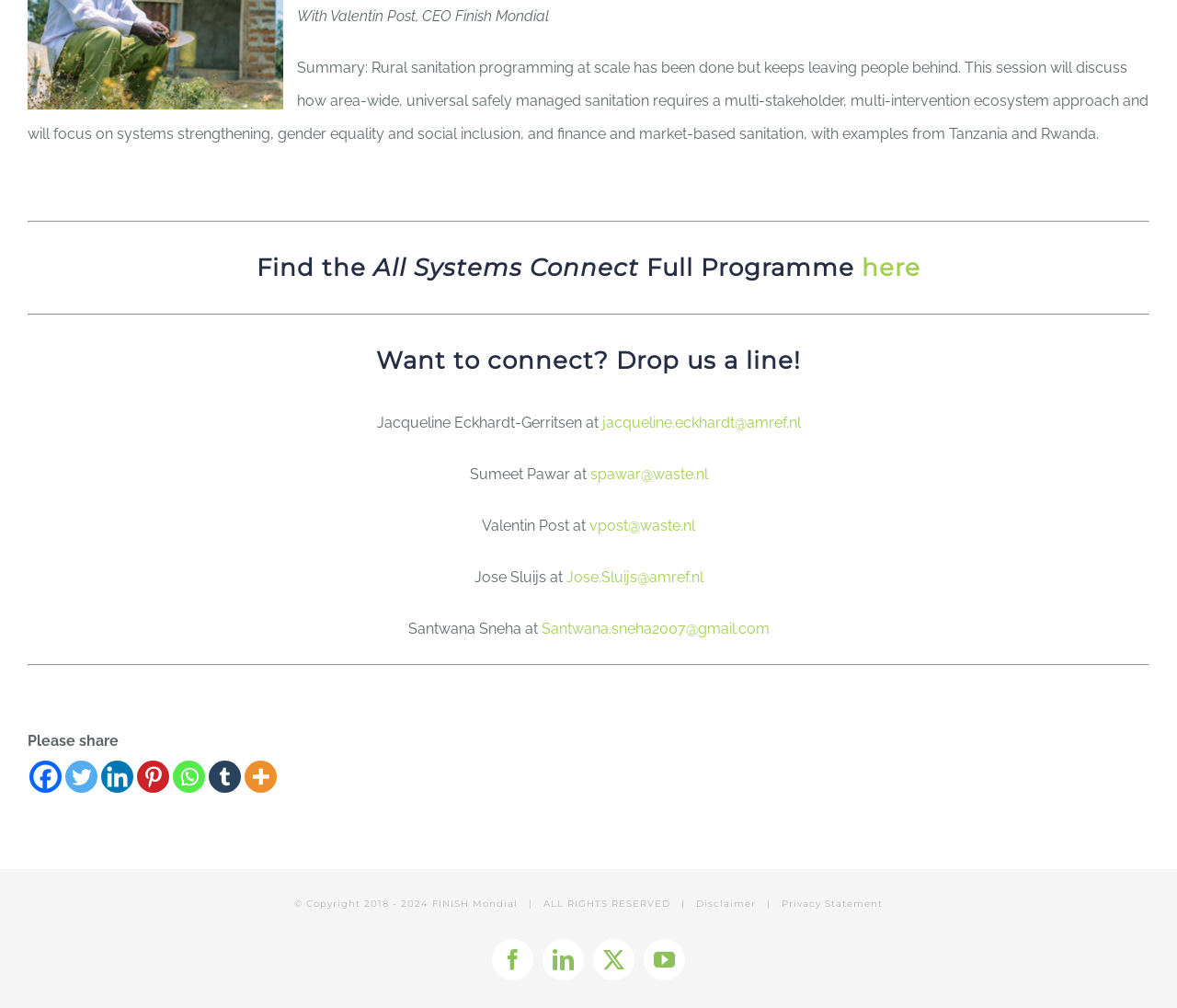Could you provide the bounding box coordinates for the portion of the screen to click to complete this instruction: "Share on Facebook"?

[0.025, 0.755, 0.052, 0.787]